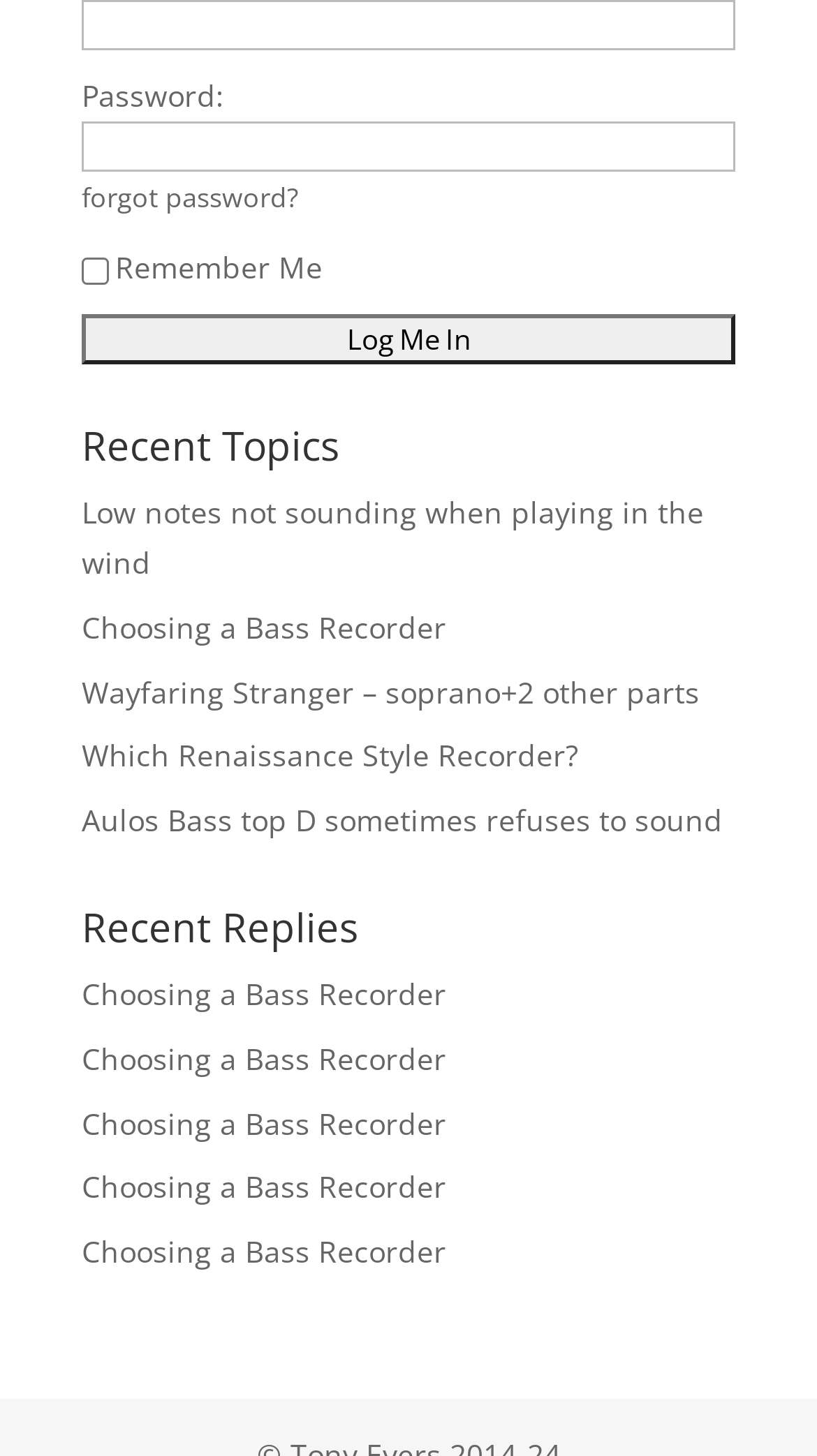Can you provide the bounding box coordinates for the element that should be clicked to implement the instruction: "Visit Expert Marketing Studio"?

None